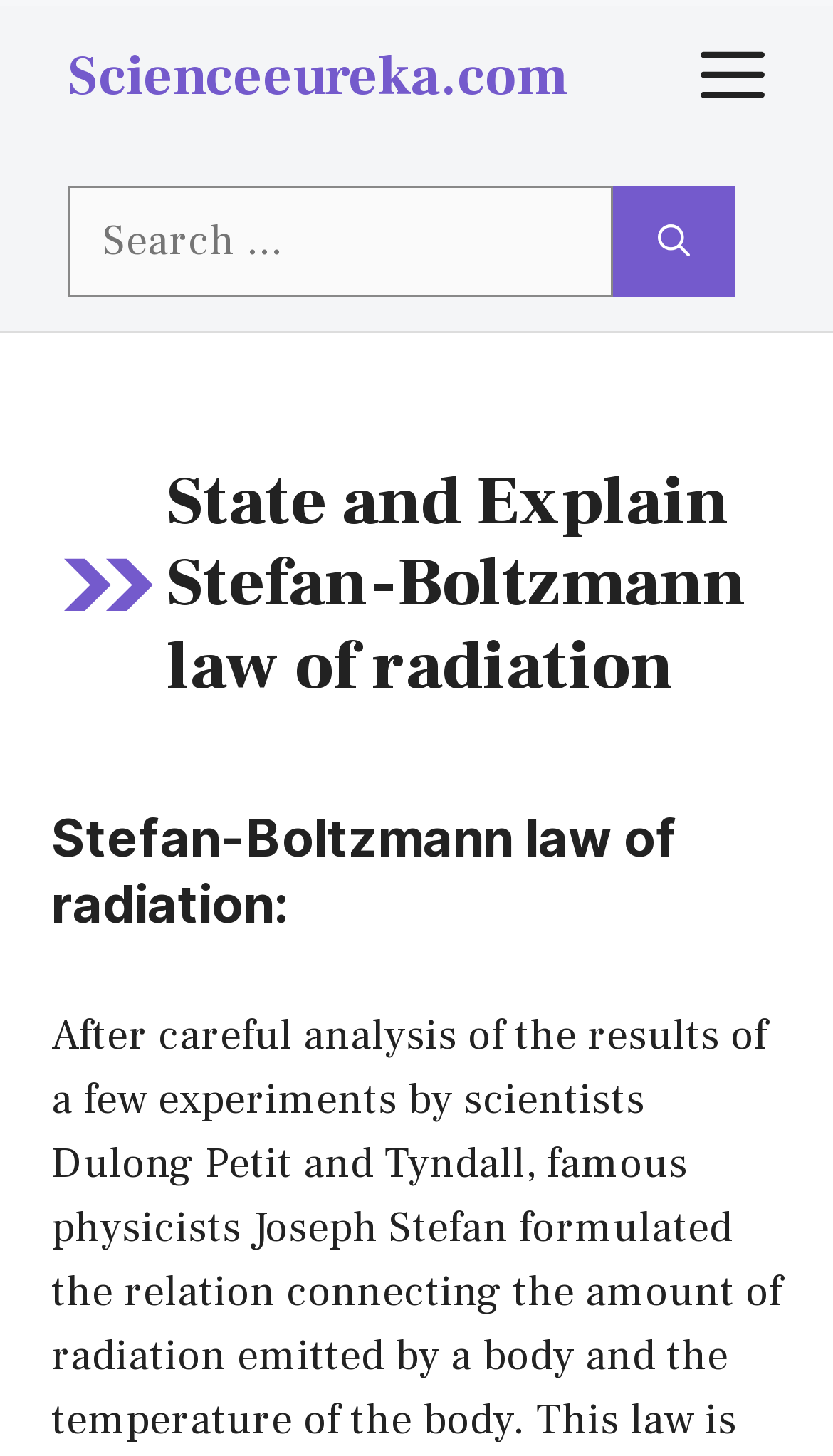Identify and provide the bounding box for the element described by: "parent_node: Search for: aria-label="Search"".

[0.736, 0.128, 0.882, 0.204]